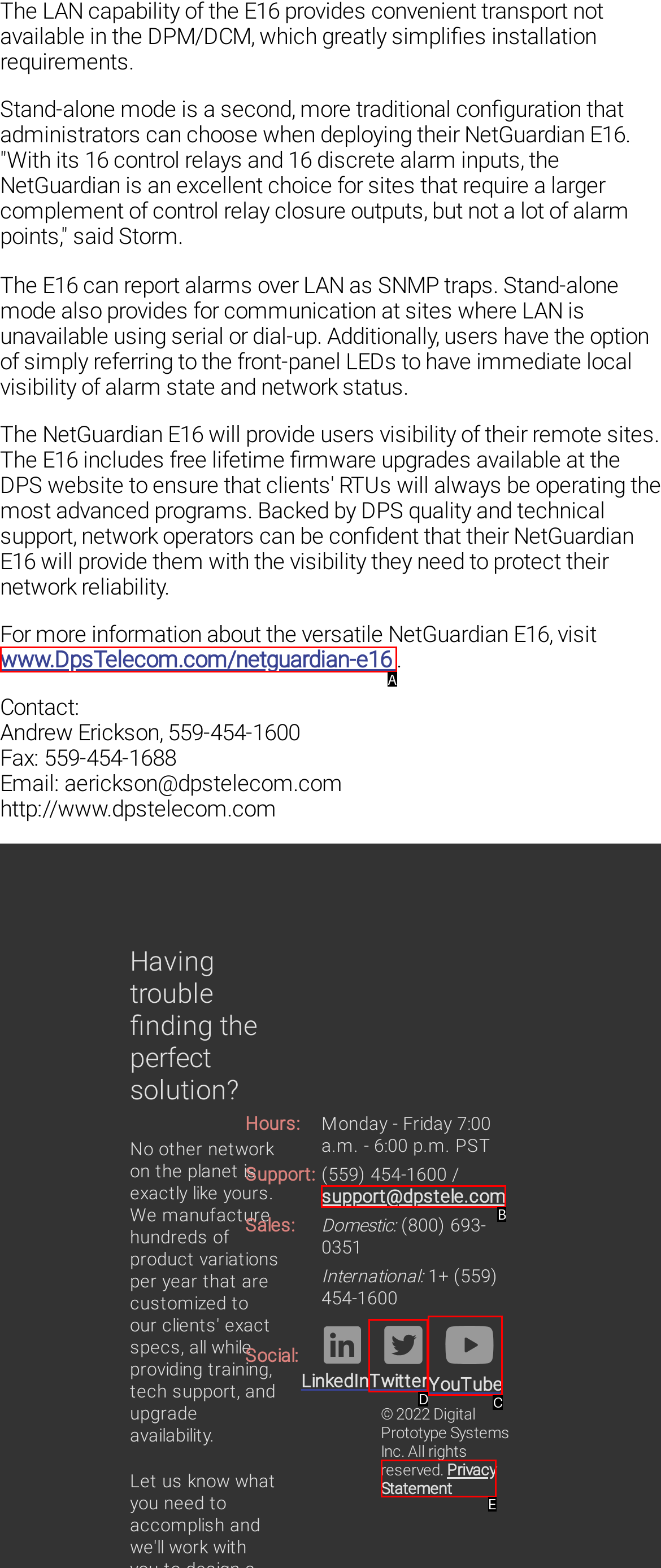Pinpoint the HTML element that fits the description: Privacy Statement
Answer by providing the letter of the correct option.

E